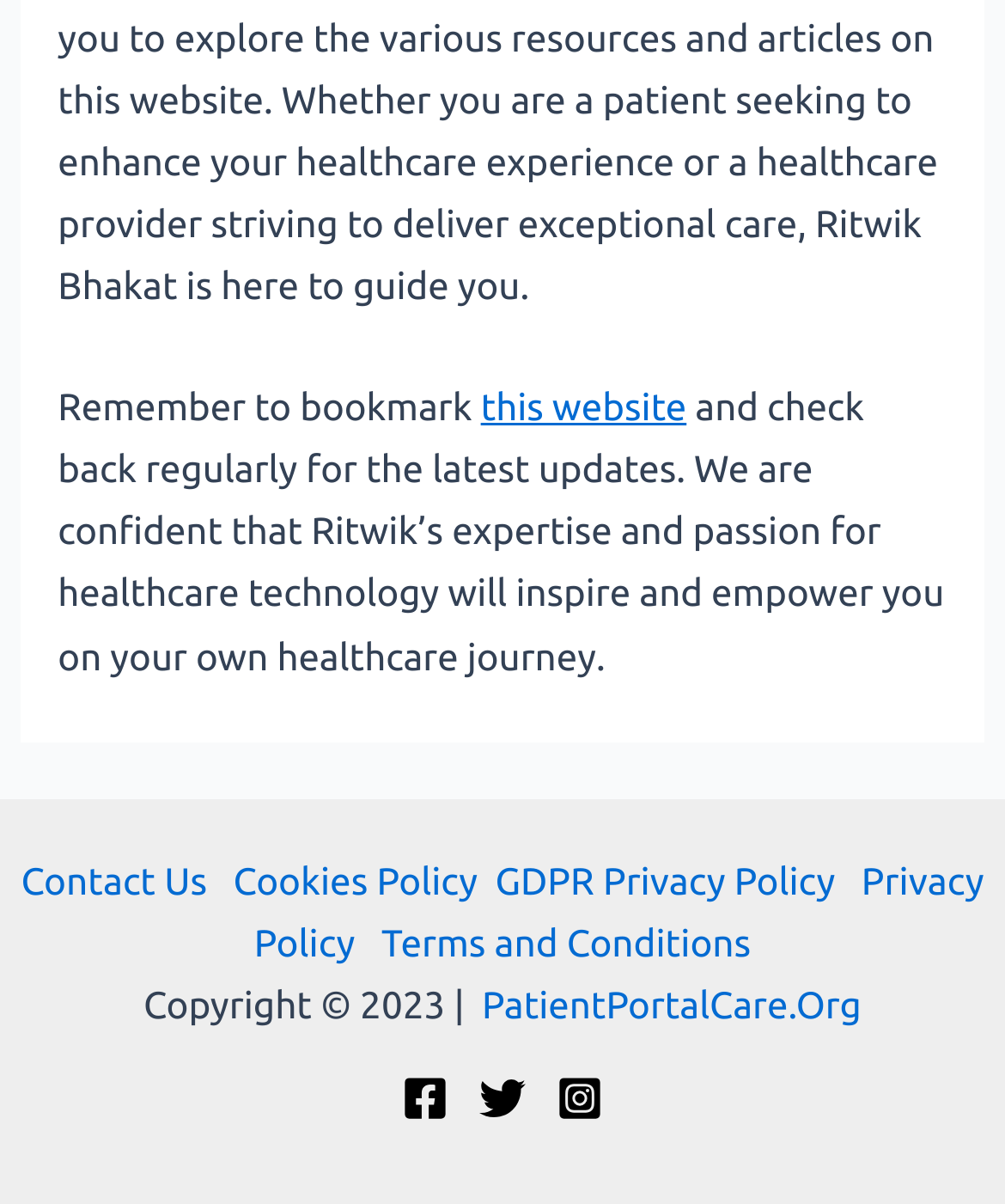Determine the bounding box coordinates (top-left x, top-left y, bottom-right x, bottom-right y) of the UI element described in the following text: this website

[0.478, 0.32, 0.683, 0.356]